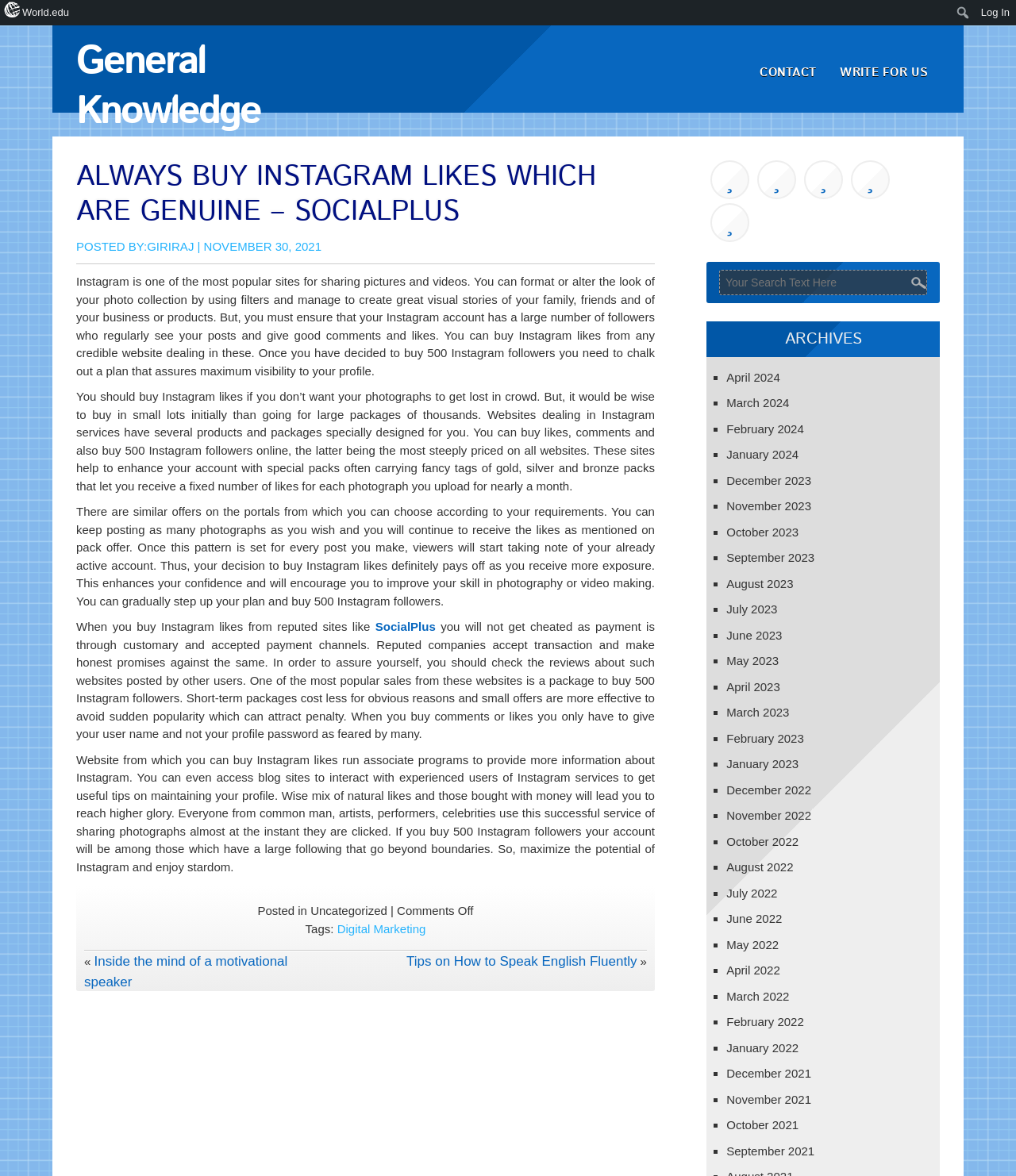Locate the bounding box coordinates of the clickable area to execute the instruction: "write for us". Provide the coordinates as four float numbers between 0 and 1, represented as [left, top, right, bottom].

[0.823, 0.035, 0.917, 0.079]